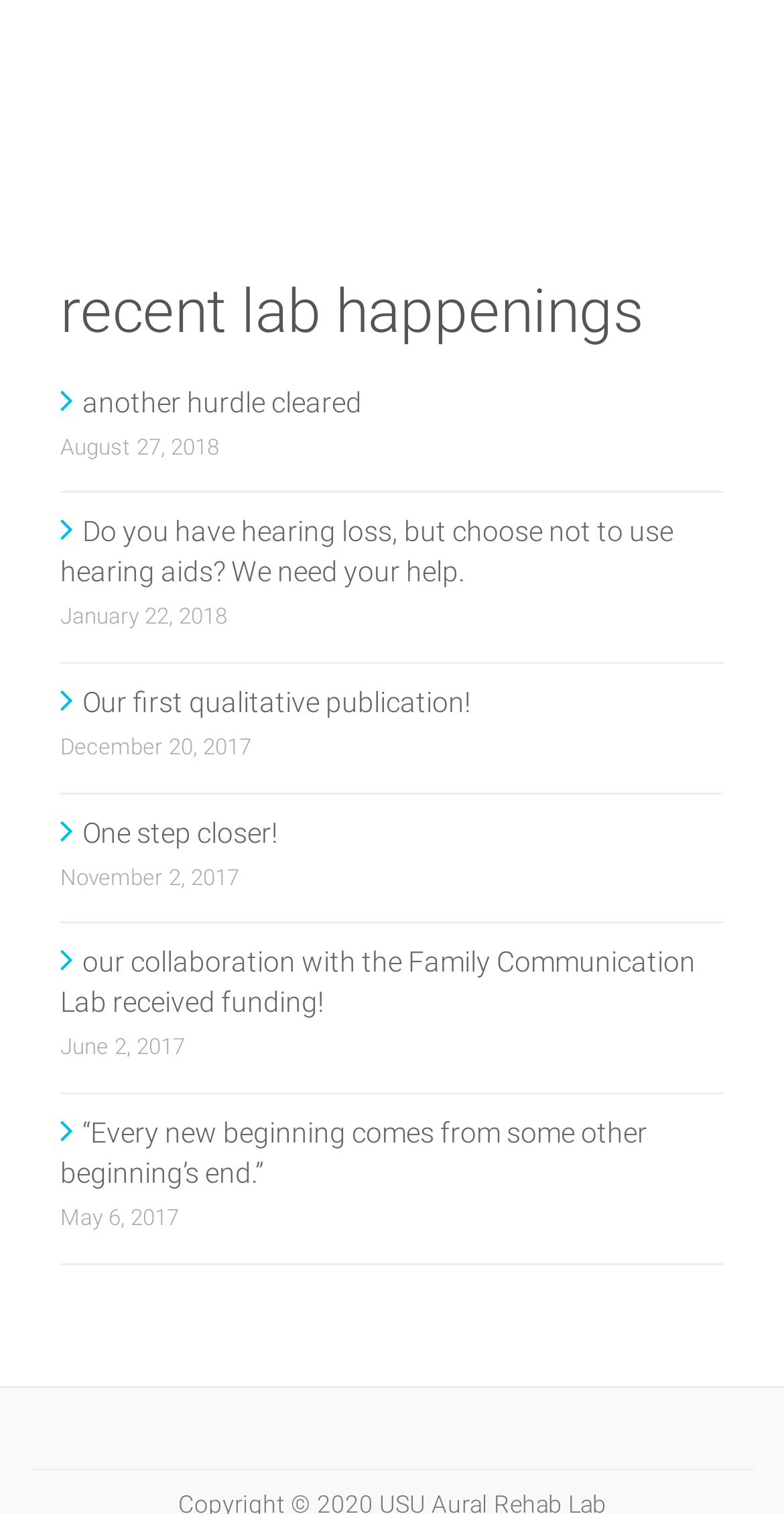Show the bounding box coordinates for the HTML element as described: "≡".

None